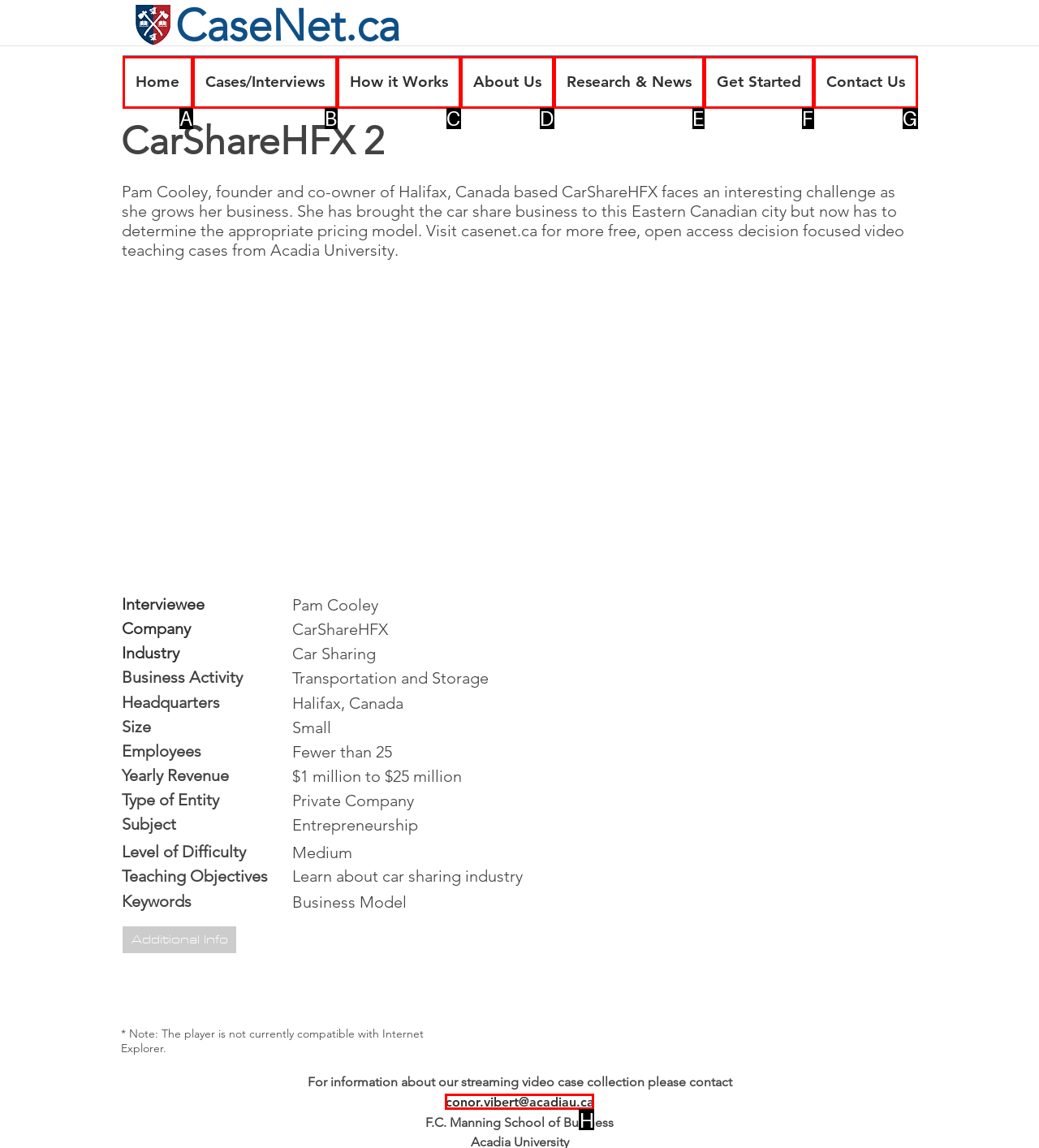Select the letter that corresponds to this element description: Get Started
Answer with the letter of the correct option directly.

F